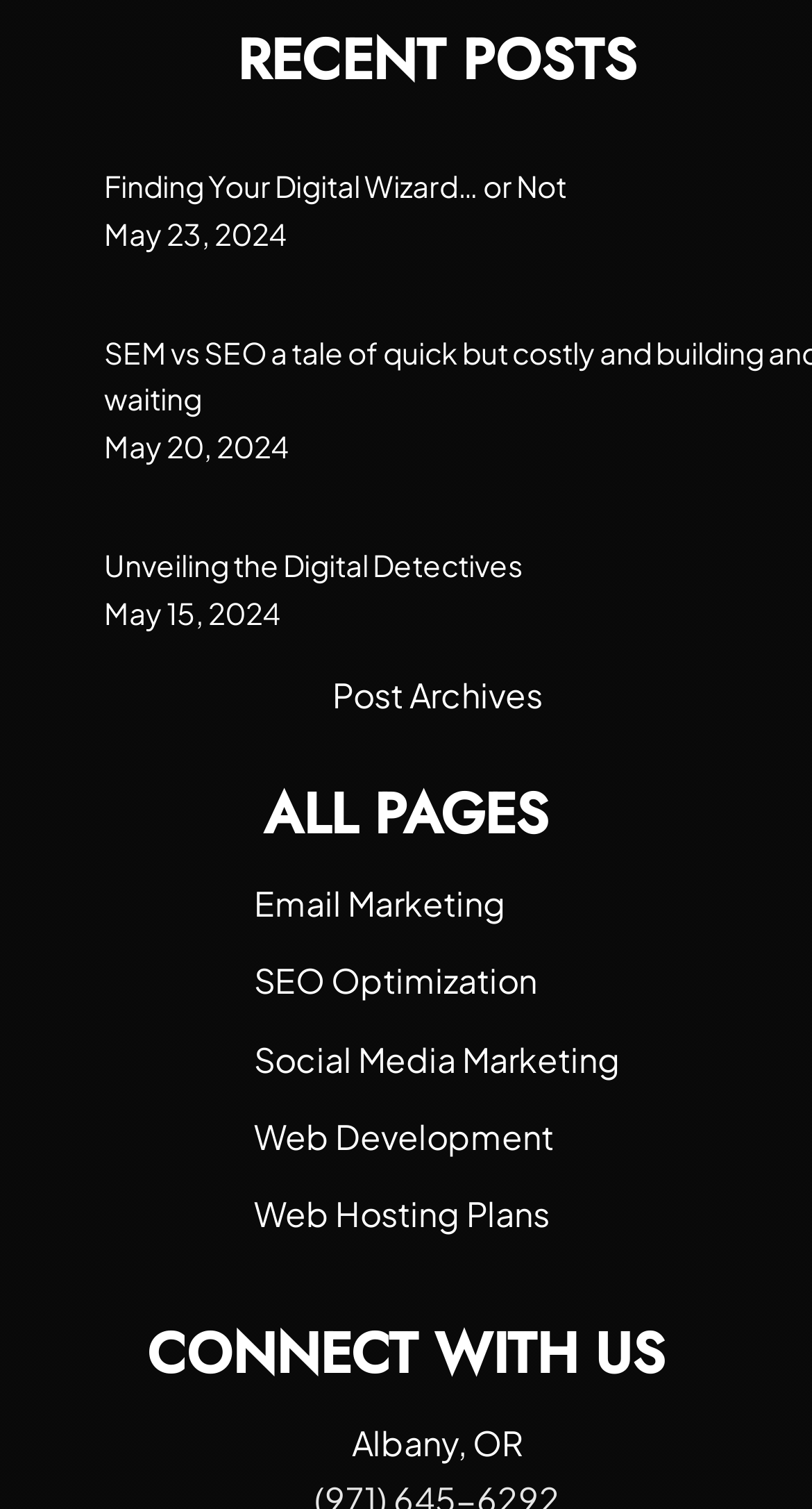Locate the bounding box coordinates of the clickable region to complete the following instruction: "Connect with us."

[0.181, 0.871, 0.819, 0.924]